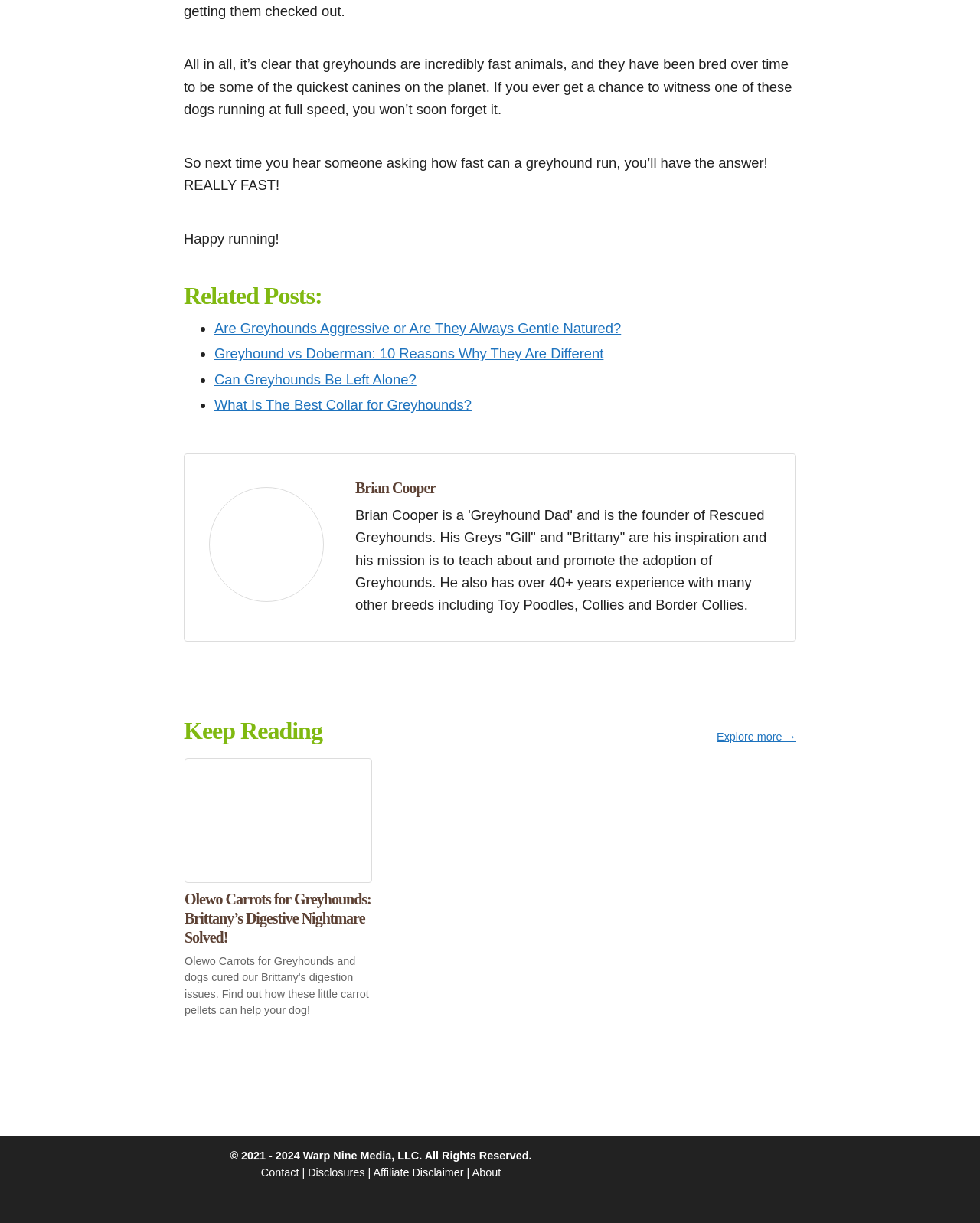What is the topic of the webpage?
Using the image, answer in one word or phrase.

Greyhounds